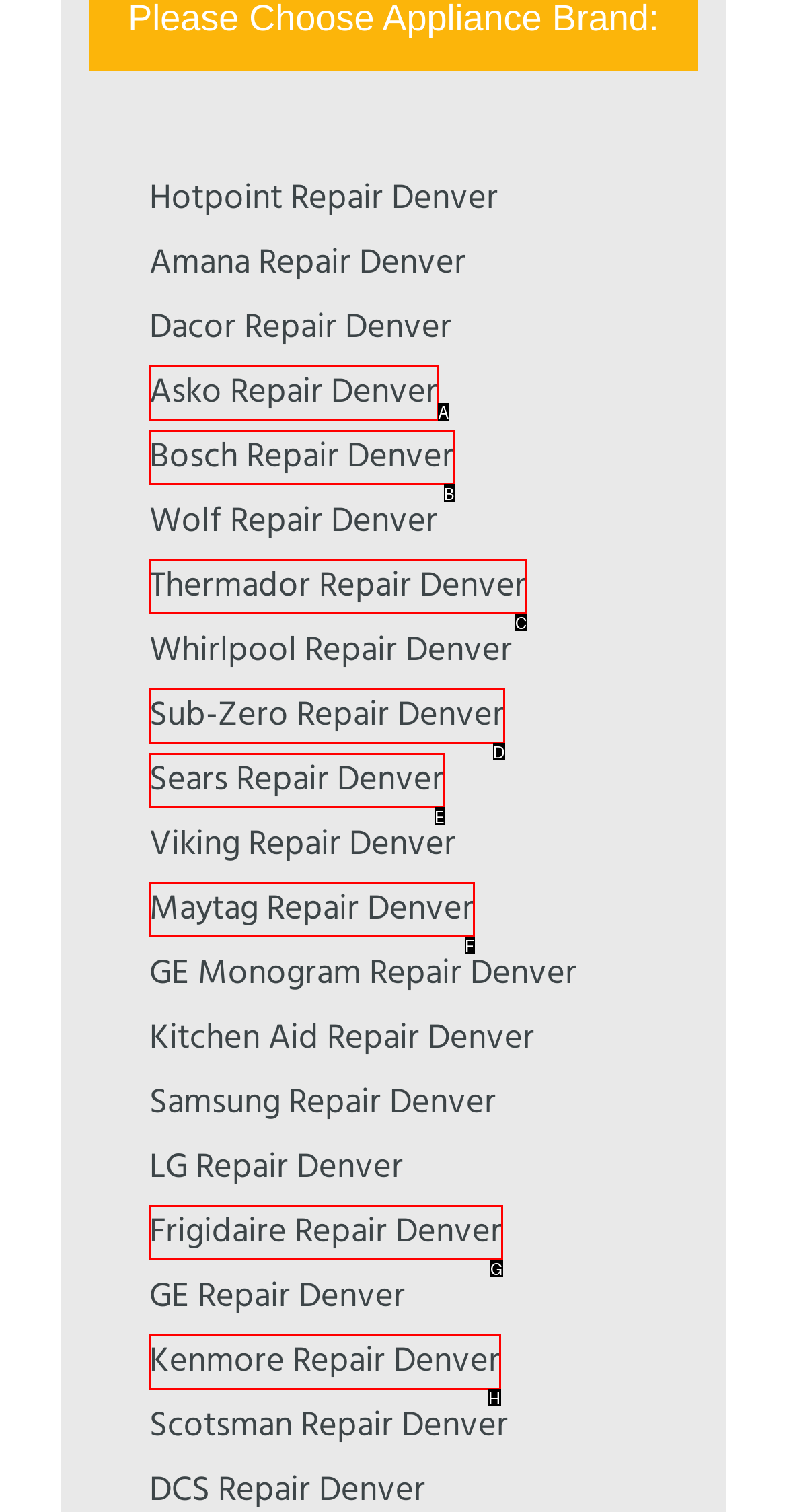Examine the description: Maytag Repair Denver and indicate the best matching option by providing its letter directly from the choices.

F